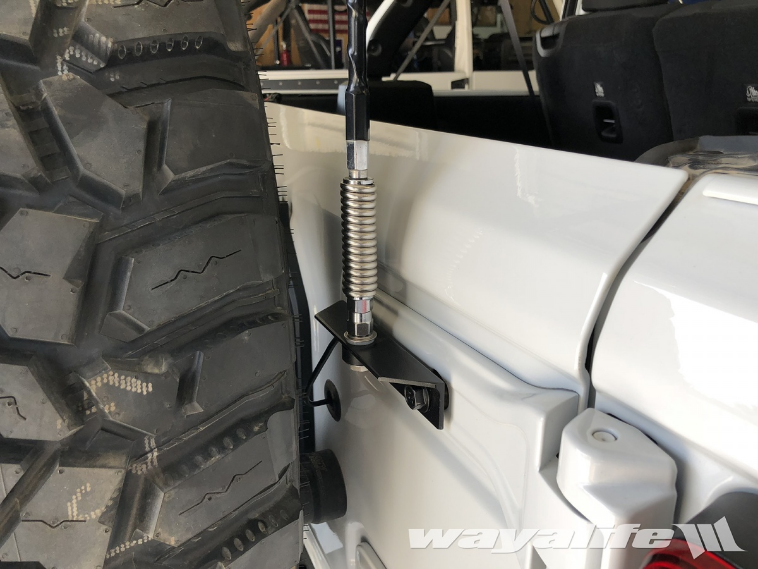Based on what you see in the screenshot, provide a thorough answer to this question: What type of vehicle is shown in the image?

The caption specifically mentions that the image showcases a close-up view of a CB radio antenna mounted on a Jeep JL Wrangler, indicating that the vehicle in the image is a Jeep JL Wrangler.